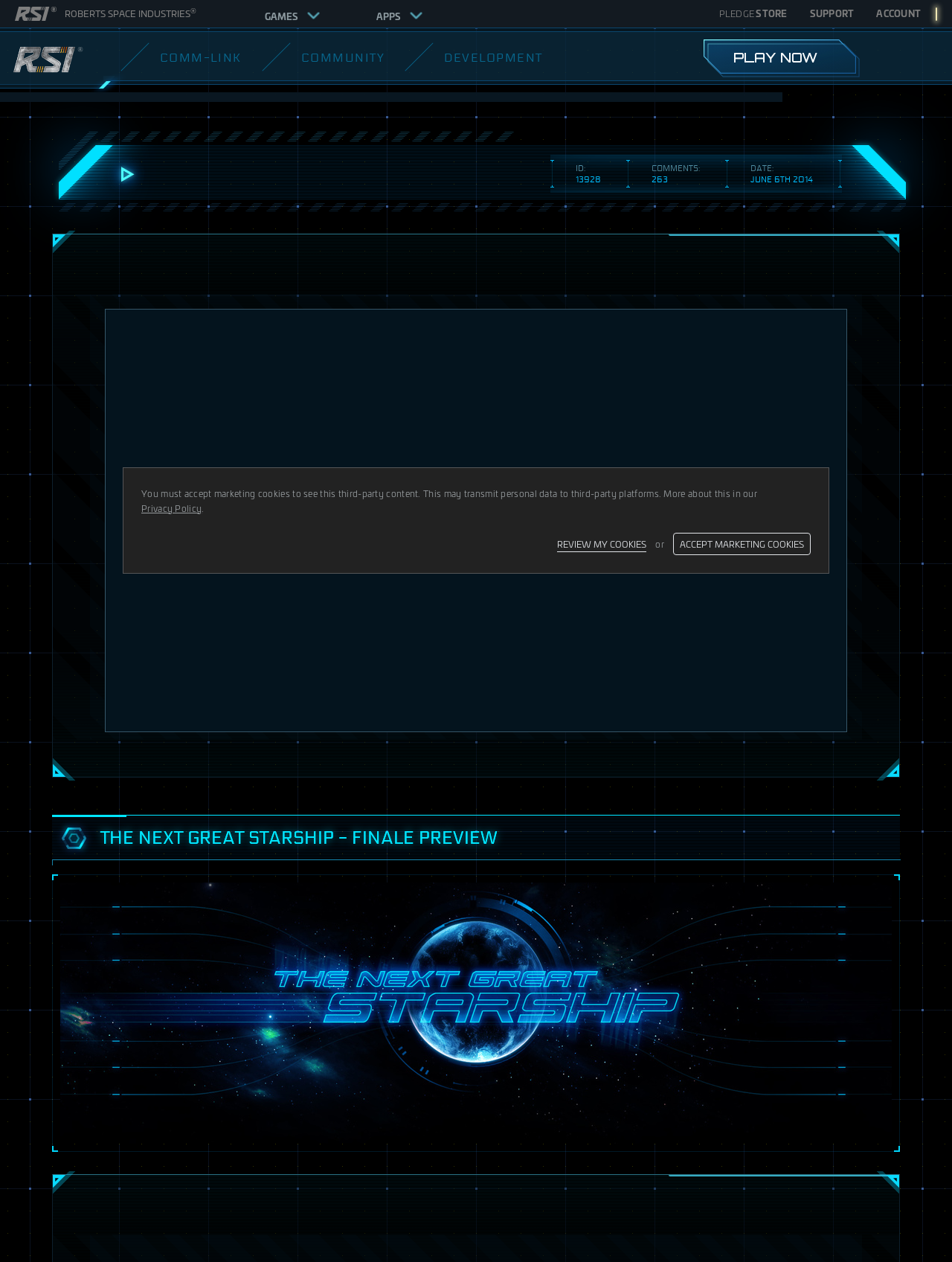Can you pinpoint the bounding box coordinates for the clickable element required for this instruction: "View the COMM-LINK page"? The coordinates should be four float numbers between 0 and 1, i.e., [left, top, right, bottom].

[0.167, 0.04, 0.253, 0.051]